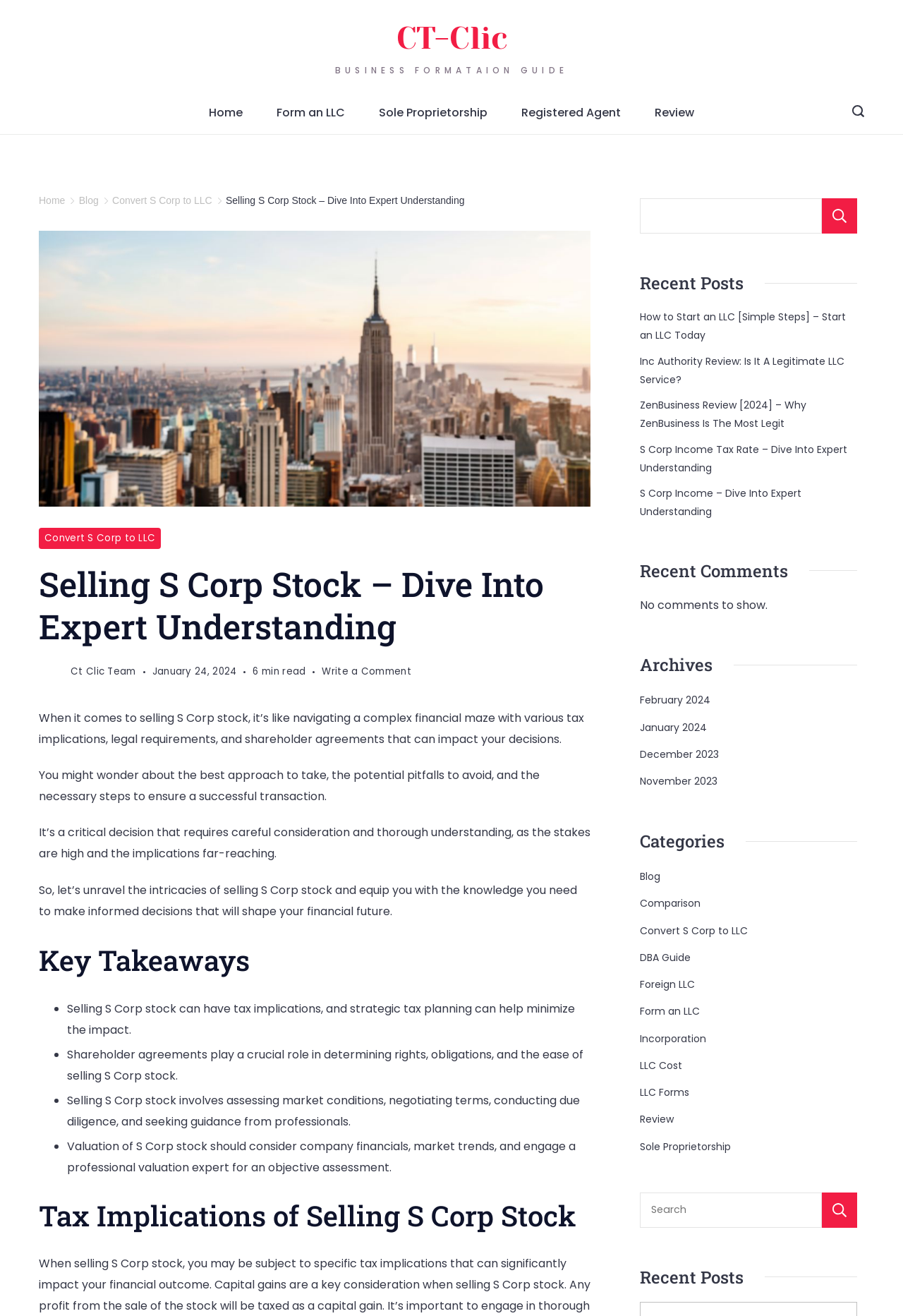Provide a short answer to the following question with just one word or phrase: What is the purpose of the 'Categories' section?

To categorize content